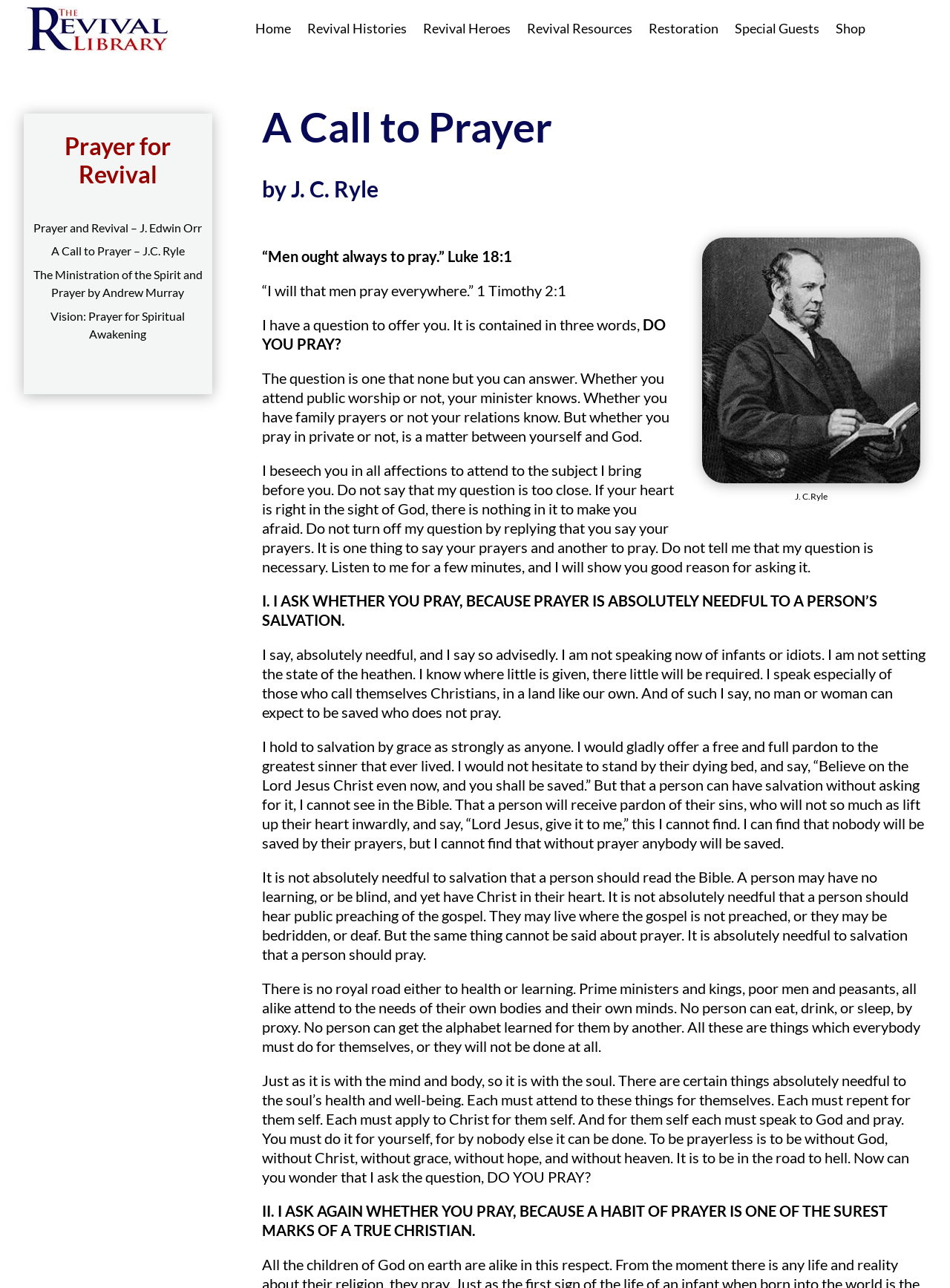Please find and report the bounding box coordinates of the element to click in order to perform the following action: "Click on the 'IAEA to provide assistance to Ukraine following dam collapse' link". The coordinates should be expressed as four float numbers between 0 and 1, in the format [left, top, right, bottom].

None